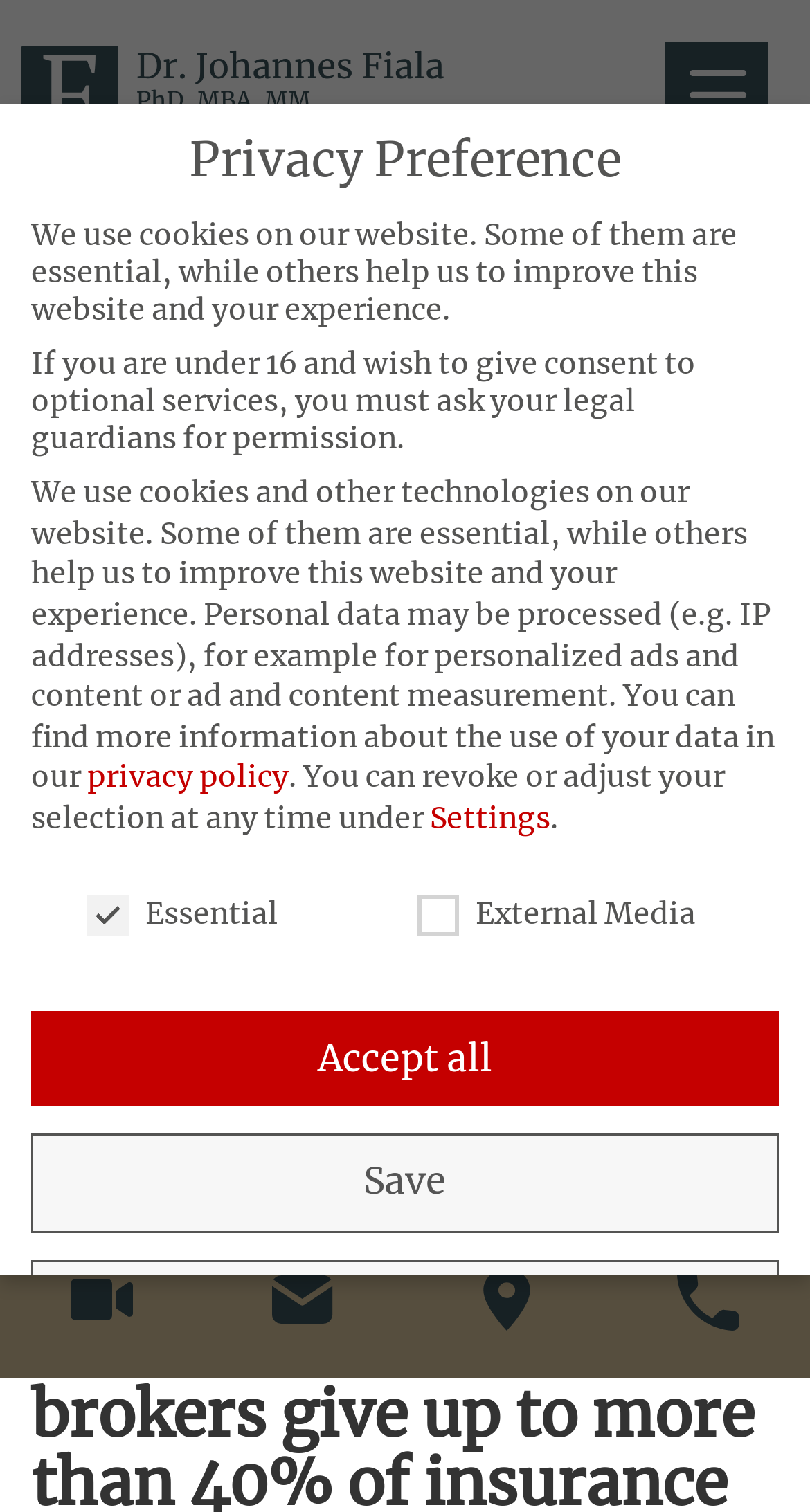Determine the primary headline of the webpage.

In the purchase lies the profit – customer advantages by commission levy